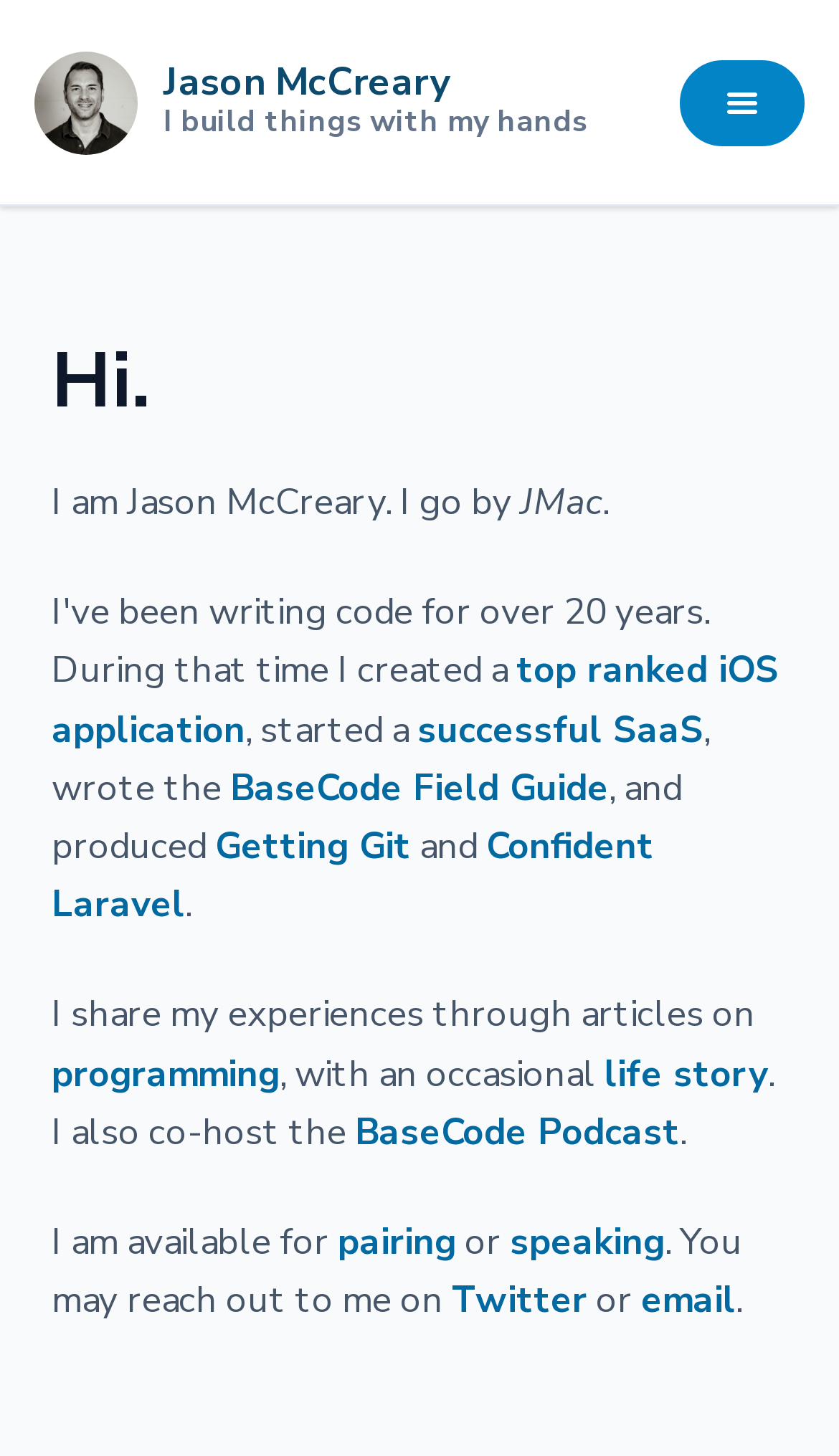Please identify the bounding box coordinates of the area that needs to be clicked to fulfill the following instruction: "Listen to the BaseCode Podcast."

[0.423, 0.76, 0.81, 0.794]